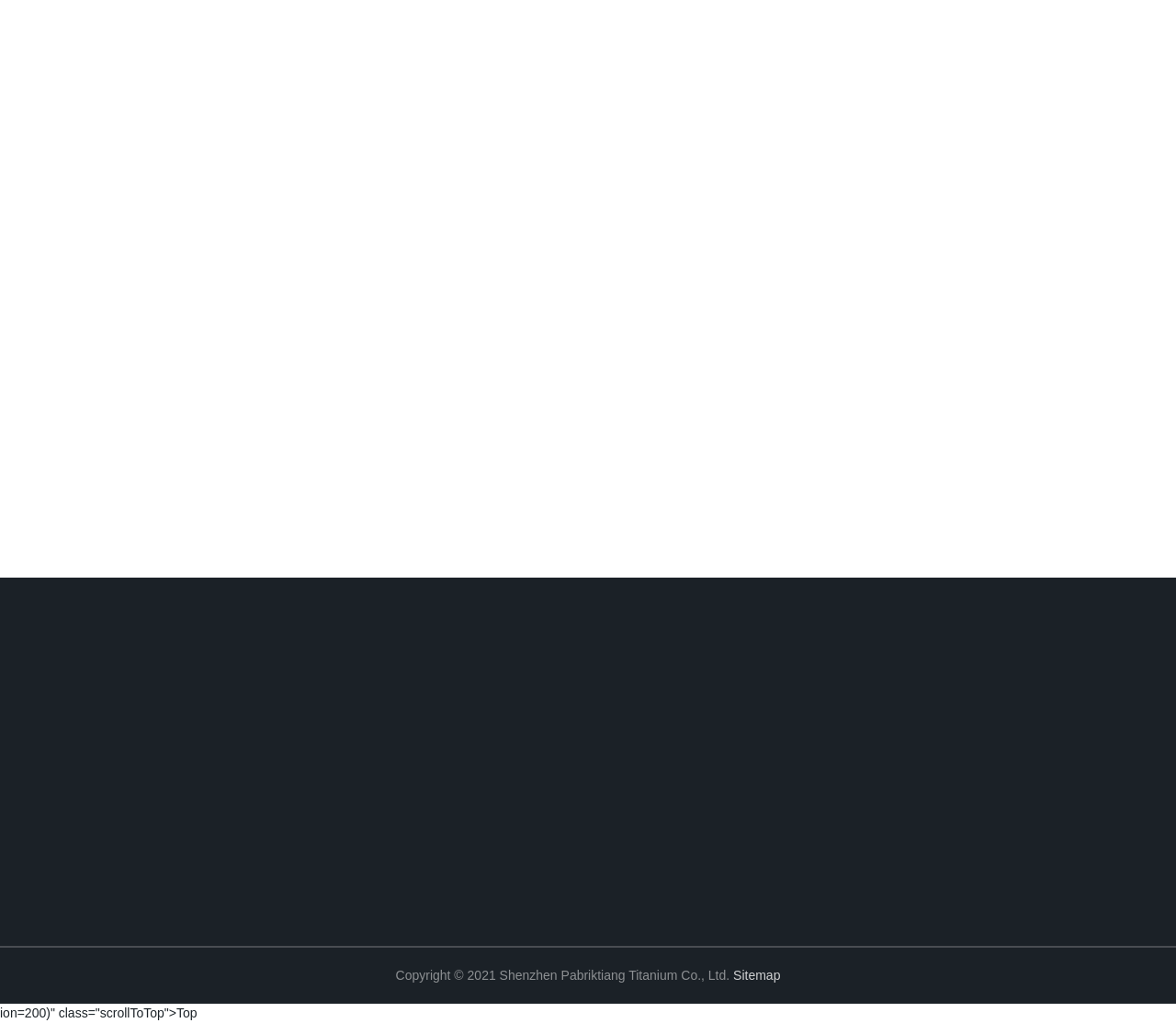Please identify the bounding box coordinates of the element that needs to be clicked to perform the following instruction: "Click the 'Next' button".

[0.963, 0.197, 0.981, 0.211]